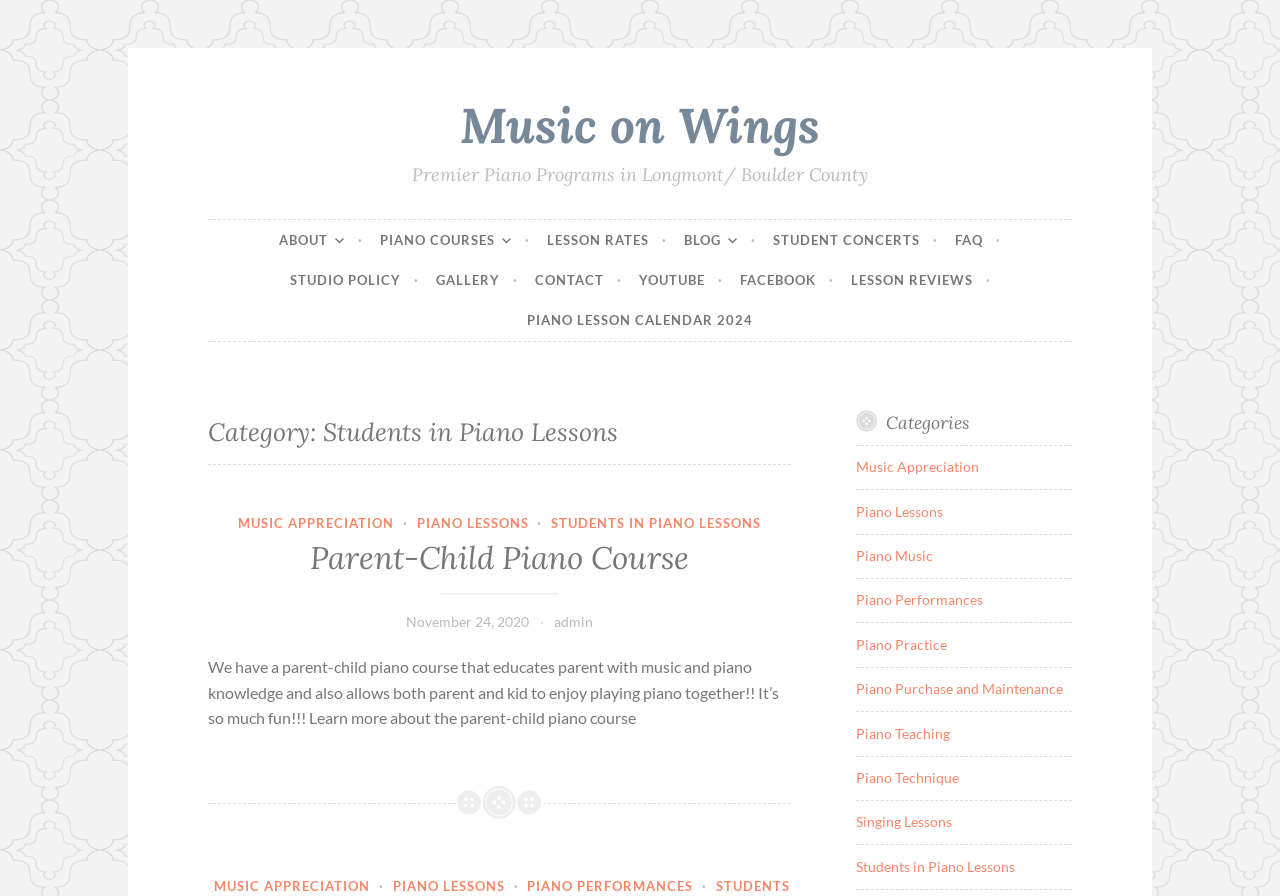Your task is to find and give the main heading text of the webpage.

Music on Wings